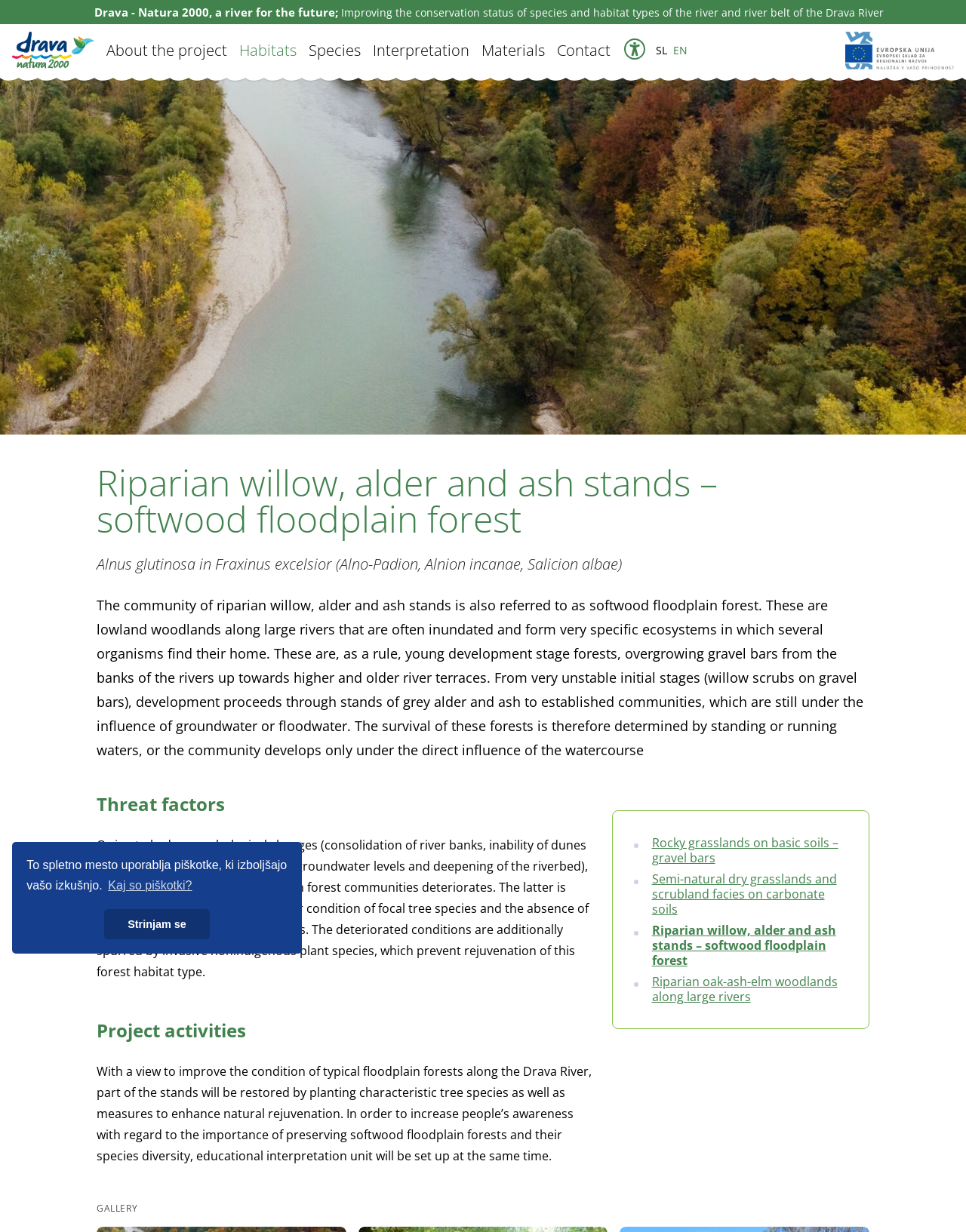Could you please study the image and provide a detailed answer to the question:
What is the name of the river mentioned?

I found the answer by looking at the text content of the webpage, specifically the sentence 'Improving the conservation status of species and habitat types of the river and river belt of the Drava River'.